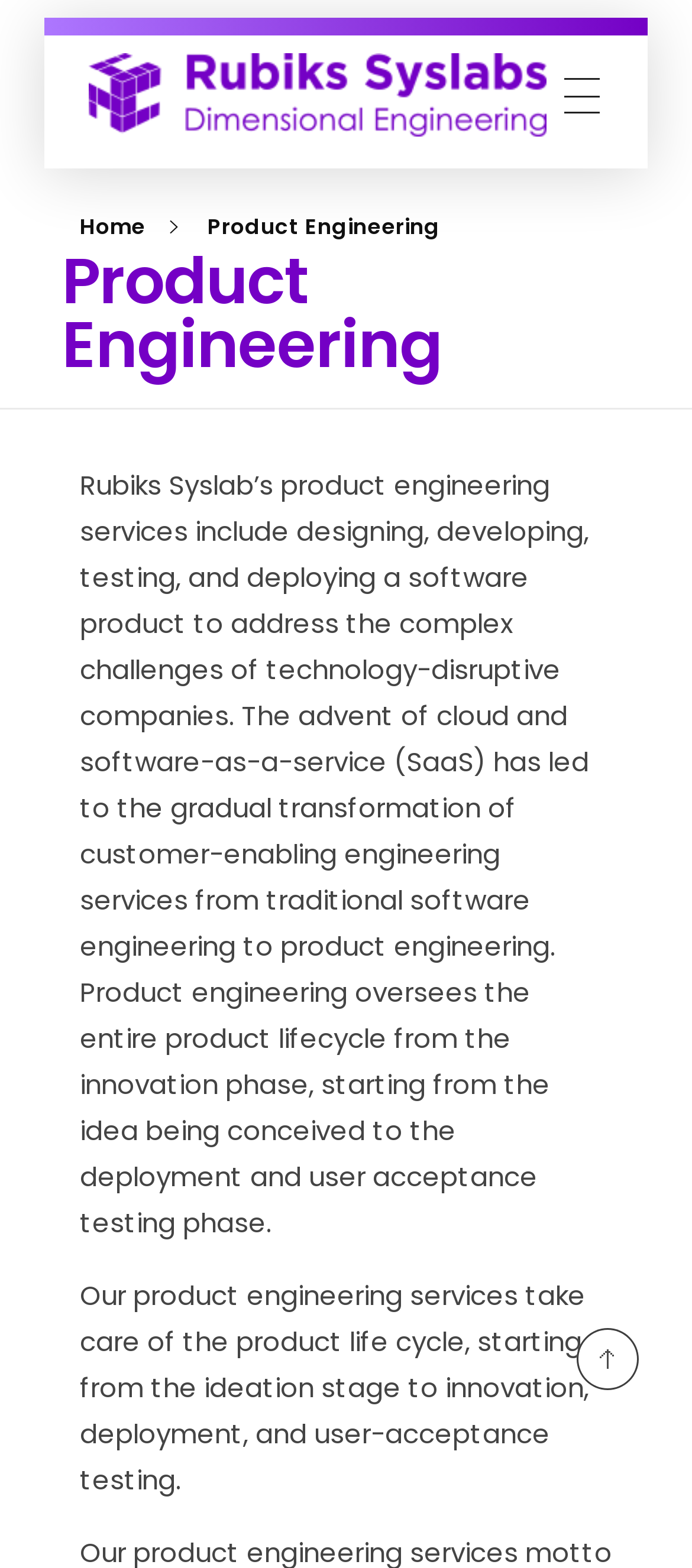Using the provided element description: "Home", identify the bounding box coordinates. The coordinates should be four floats between 0 and 1 in the order [left, top, right, bottom].

[0.115, 0.134, 0.21, 0.154]